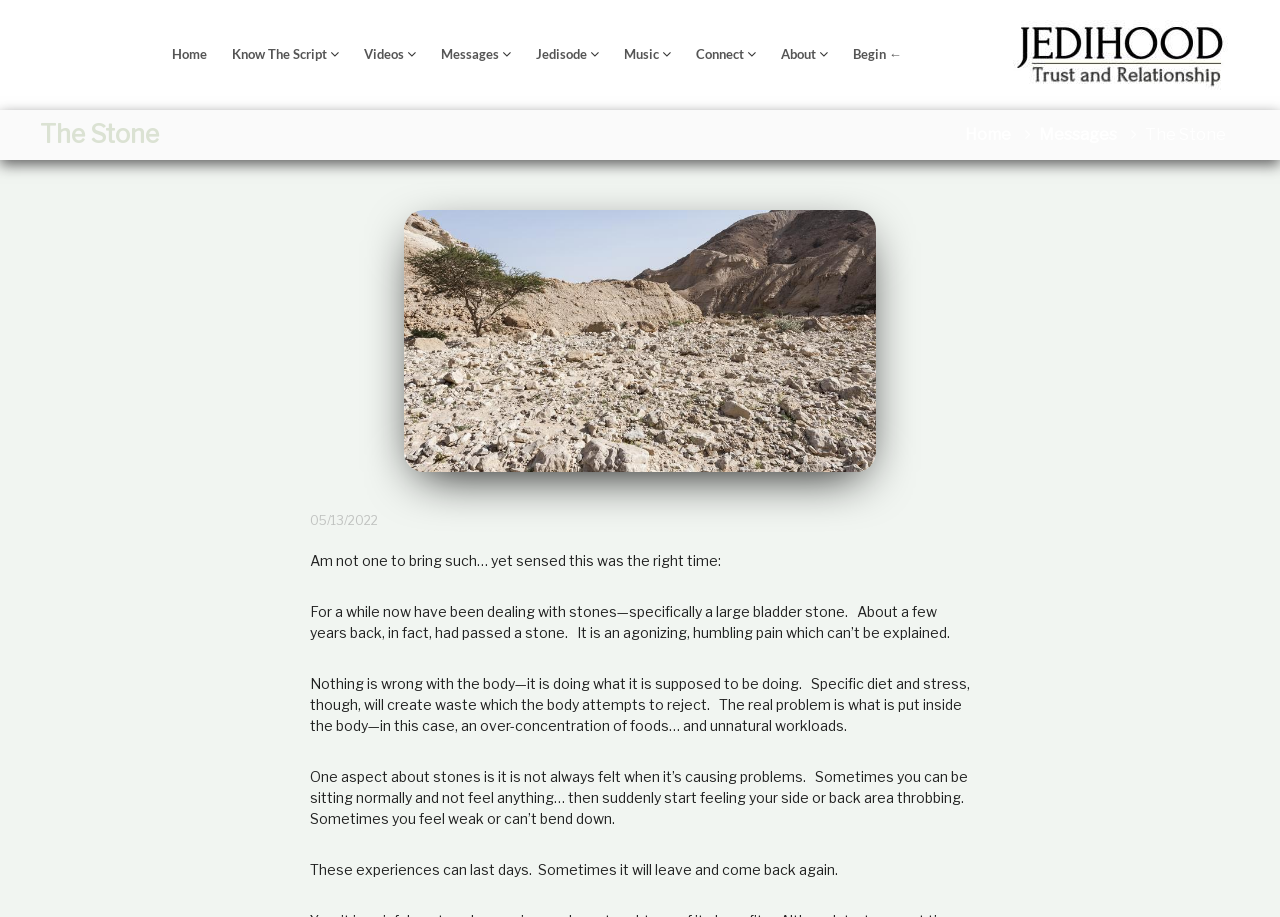Bounding box coordinates are specified in the format (top-left x, top-left y, bottom-right x, bottom-right y). All values are floating point numbers bounded between 0 and 1. Please provide the bounding box coordinate of the region this sentence describes: Know The Script

[0.181, 0.05, 0.255, 0.068]